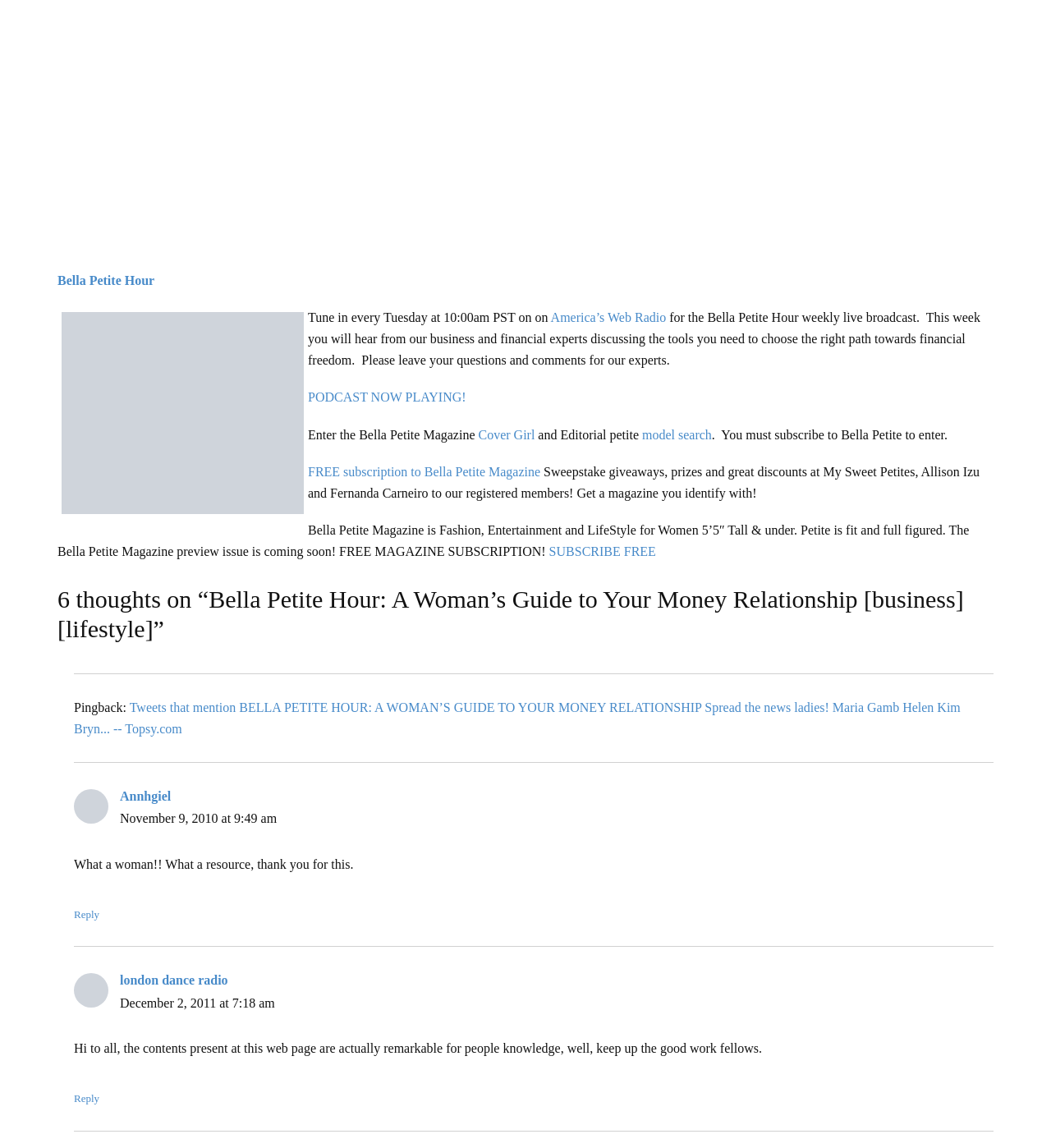Identify the bounding box coordinates for the element you need to click to achieve the following task: "Read the article about Bella Petite Hour". The coordinates must be four float values ranging from 0 to 1, formatted as [left, top, right, bottom].

[0.07, 0.664, 0.945, 0.824]